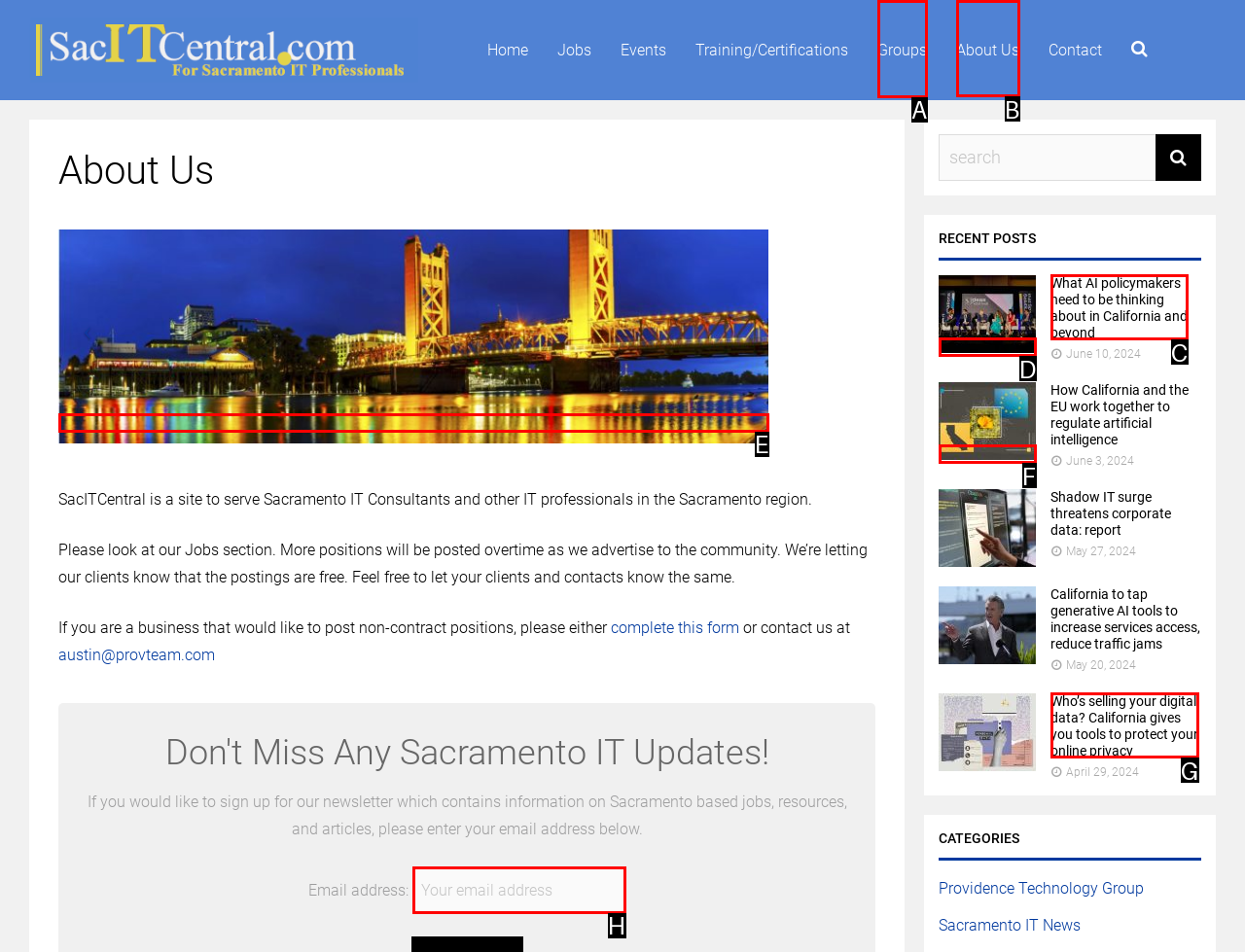Which option should be clicked to execute the task: Click on the 'About Us' link?
Reply with the letter of the chosen option.

B